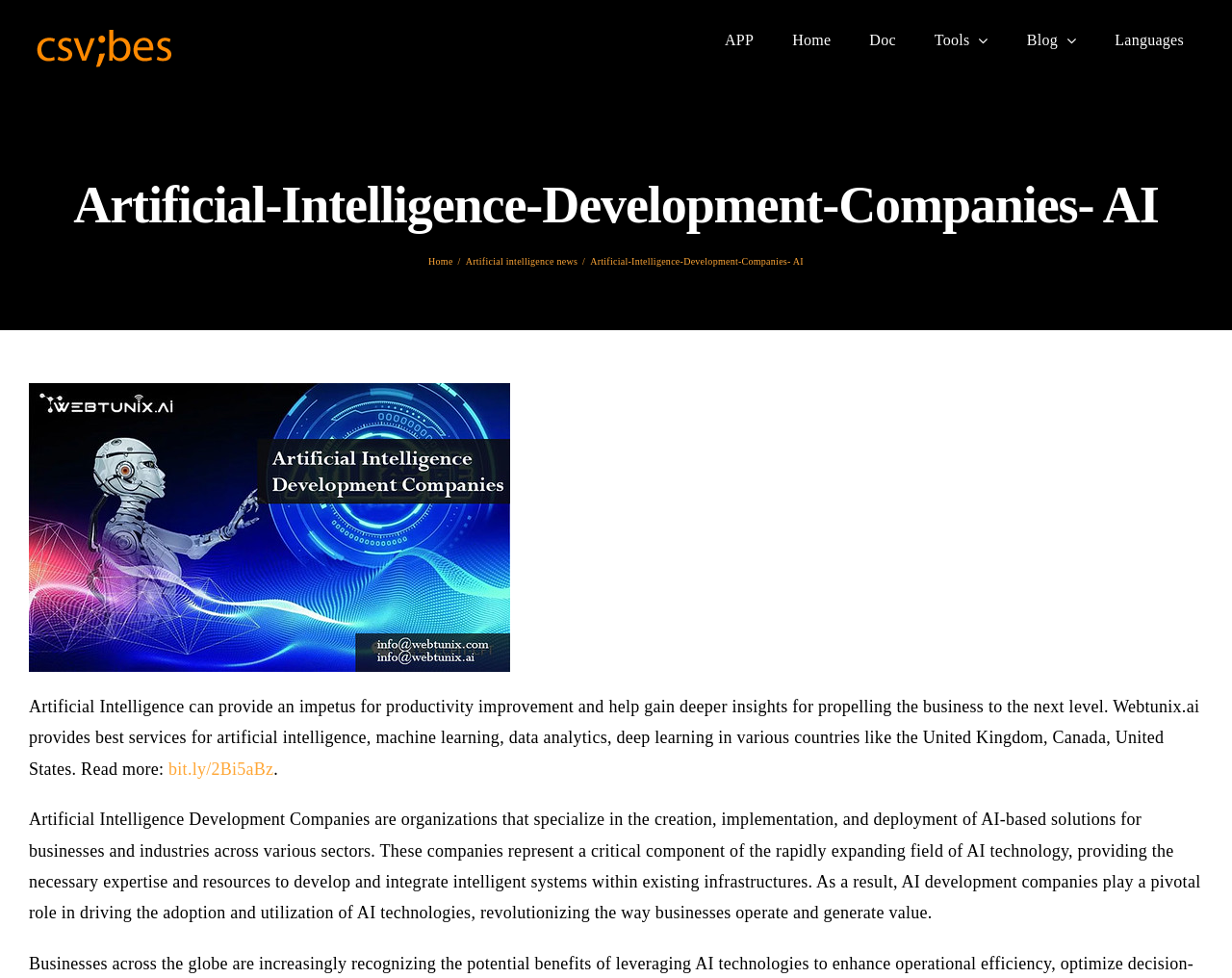Please give a short response to the question using one word or a phrase:
What is the topic of the webpage?

Artificial Intelligence